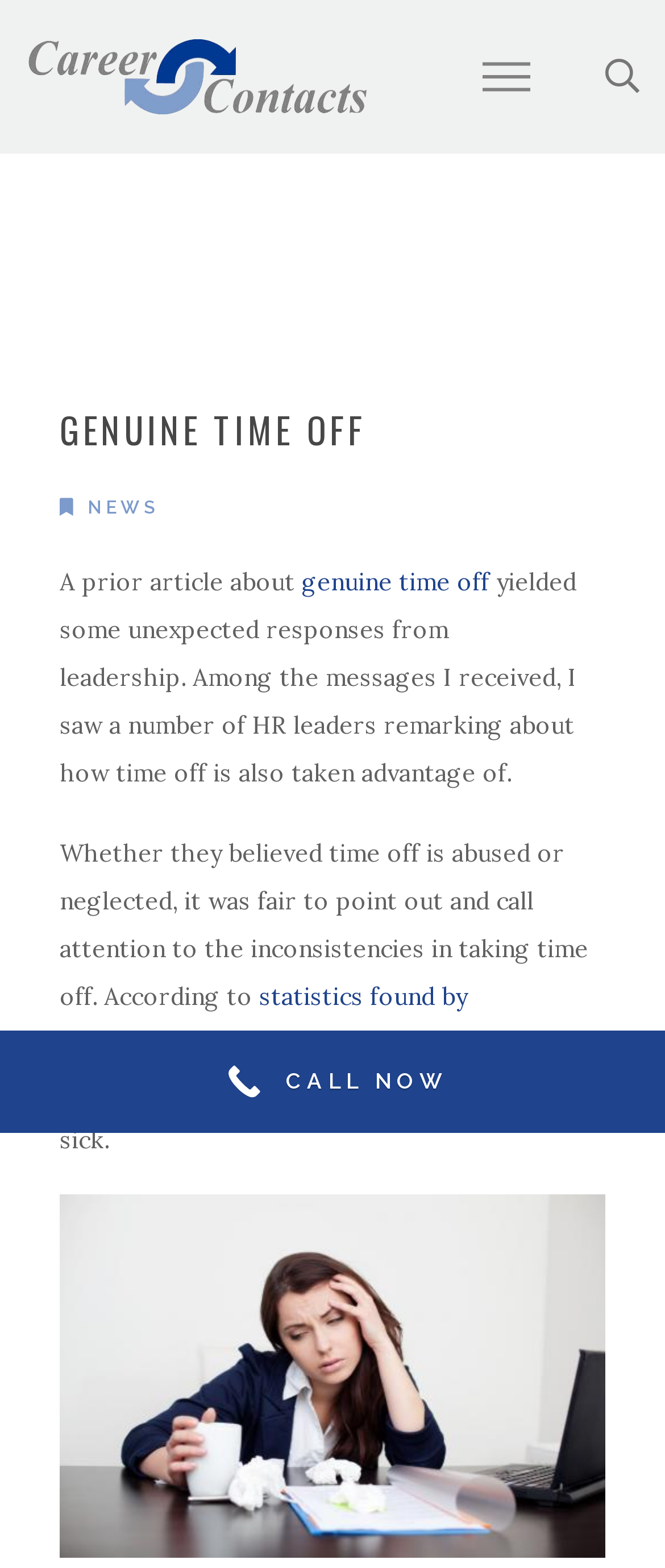What is the topic of the previous article mentioned in the text?
Answer the question with detailed information derived from the image.

The topic of the previous article can be inferred from the text content, which mentions that 'a prior article about genuine time off yielded some unexpected responses from leadership'.